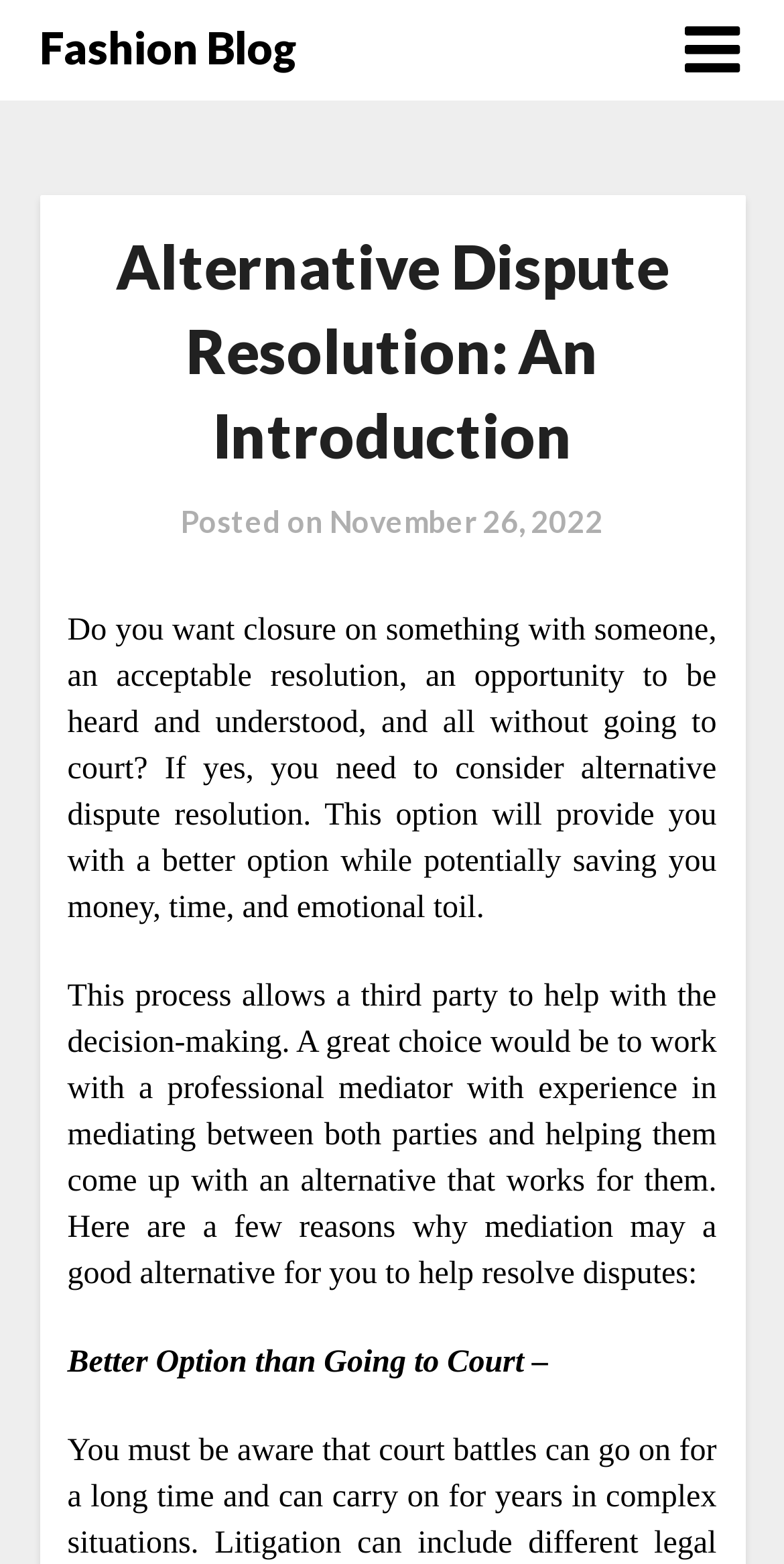What is the tone of the webpage content?
Look at the screenshot and provide an in-depth answer.

The webpage content appears to be informative, providing information about alternative dispute resolution, its benefits, and how it works, without expressing a personal opinion or emotion.